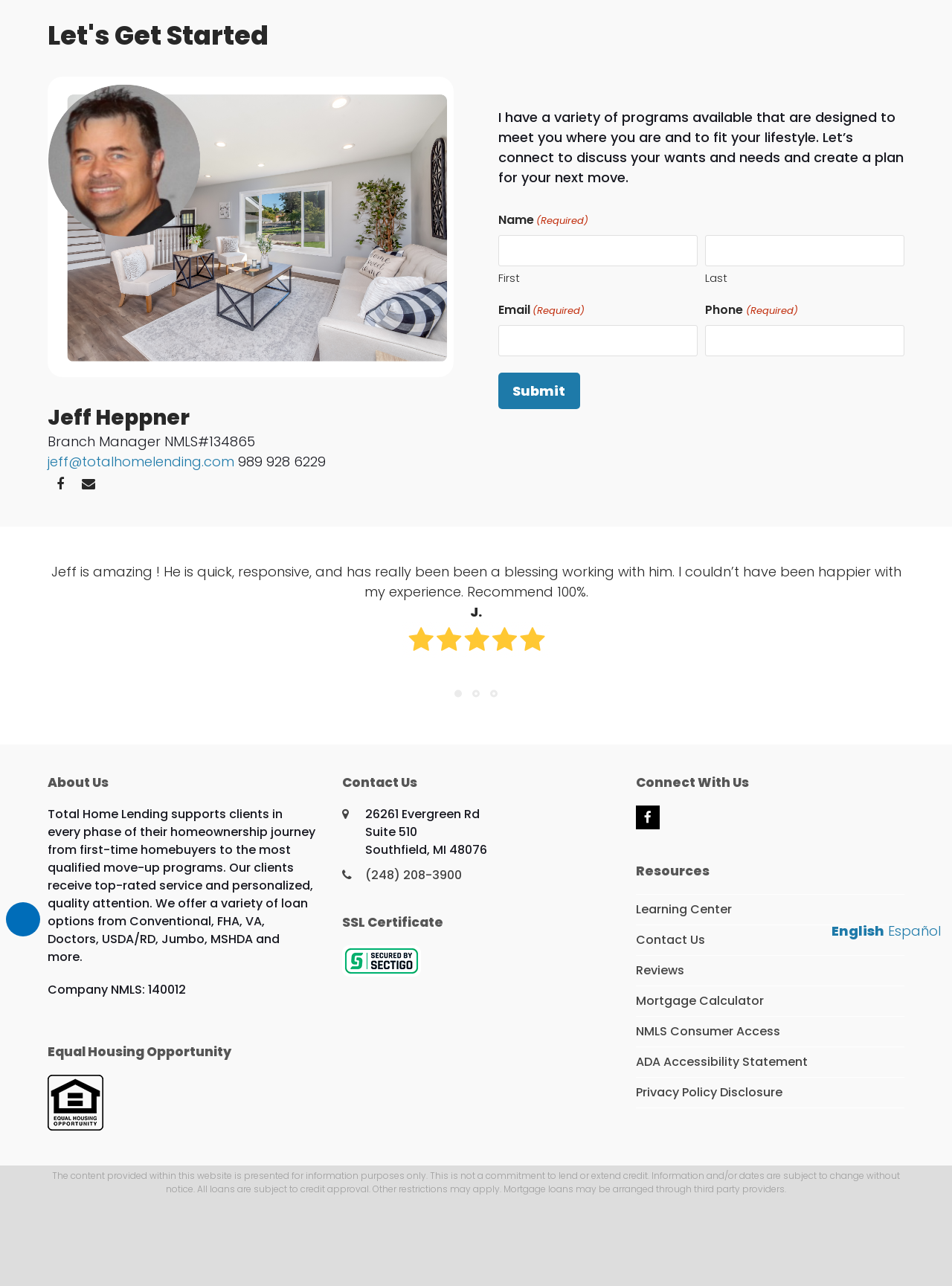Answer the question using only one word or a concise phrase: What is the company NMLS number?

140012